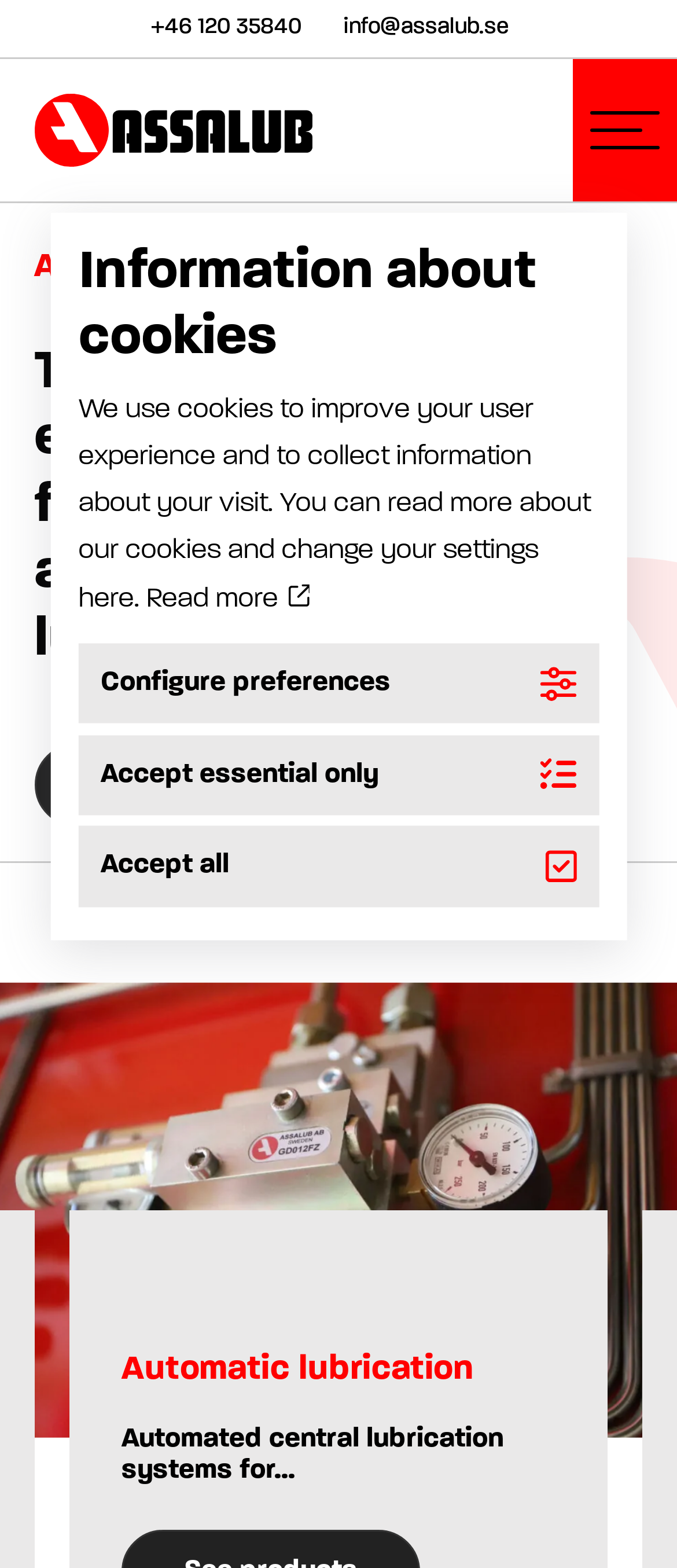Use the information in the screenshot to answer the question comprehensively: What is the phone number?

I found the phone number by looking at the link element located at the top of the webpage, which says '+46 120 35840'.